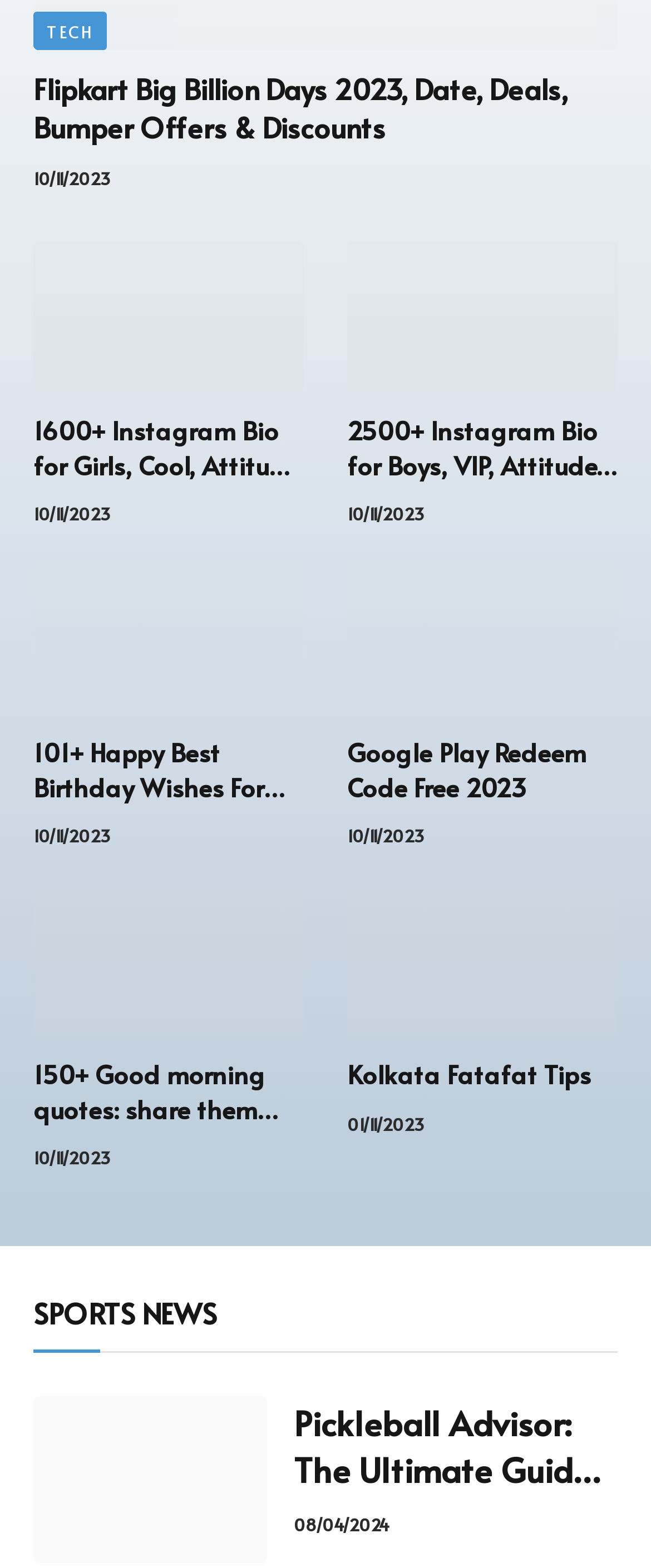Please find the bounding box for the following UI element description. Provide the coordinates in (top-left x, top-left y, bottom-right x, bottom-right y) format, with values between 0 and 1: Tech

[0.051, 0.007, 0.164, 0.032]